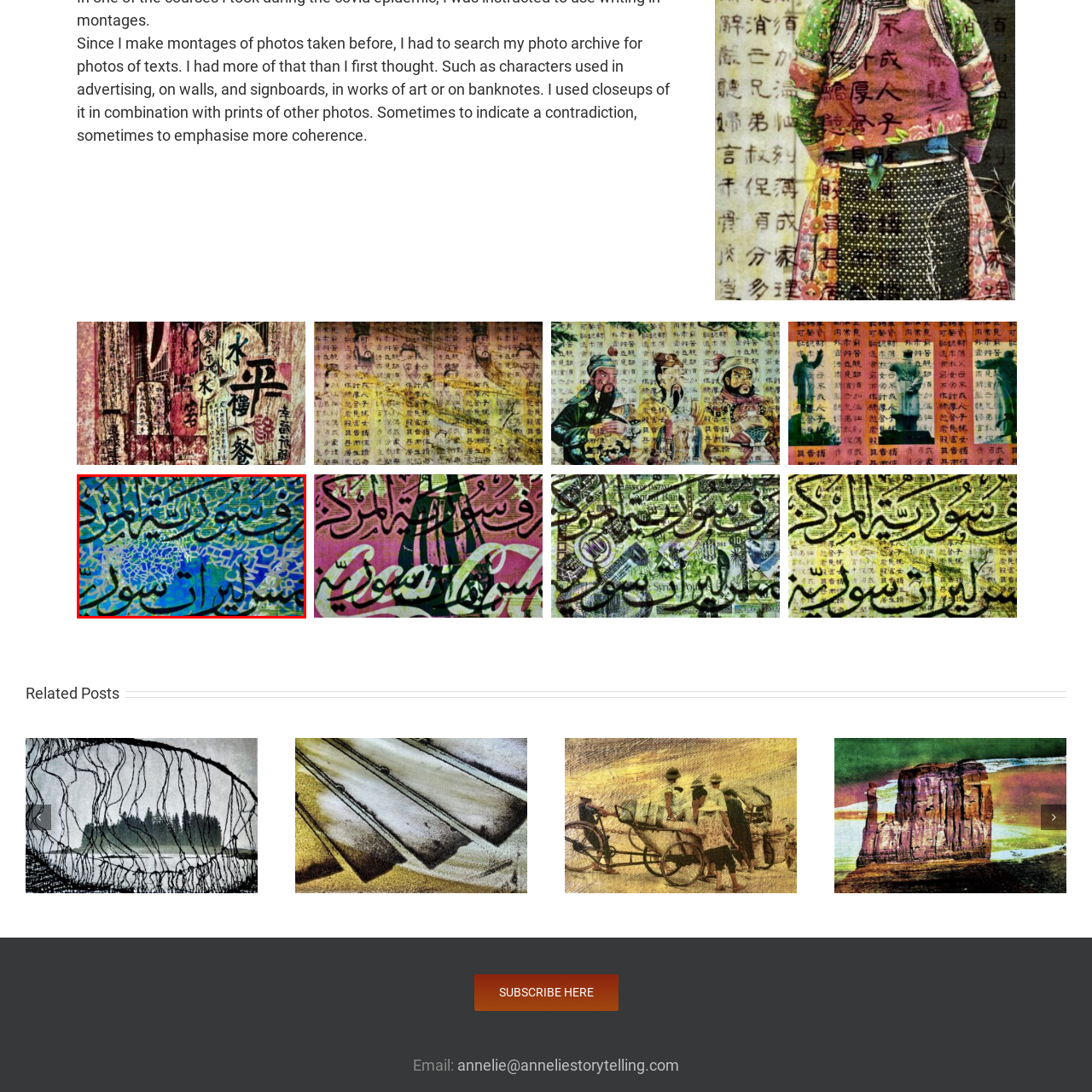Please provide a thorough description of the image inside the red frame.

The image depicts a vibrant and intricate display of Arabic calligraphy, characterized by swirling letters and elaborate designs. The background is a blend of lively colors, predominantly featuring blues and greens, which enhance the dynamic nature of the script. This artwork emphasizes the beauty of Arabic characters, showcasing their fluidity and artistic potential. Elements within the text may invoke themes of poetry, culture, or spirituality, reflecting the rich heritage of Arabic calligraphy as an art form that transcends mere communication. The overall composition invites viewers to appreciate the intricacy and depth of the language, as well as the artistic interpretation of its visual form.